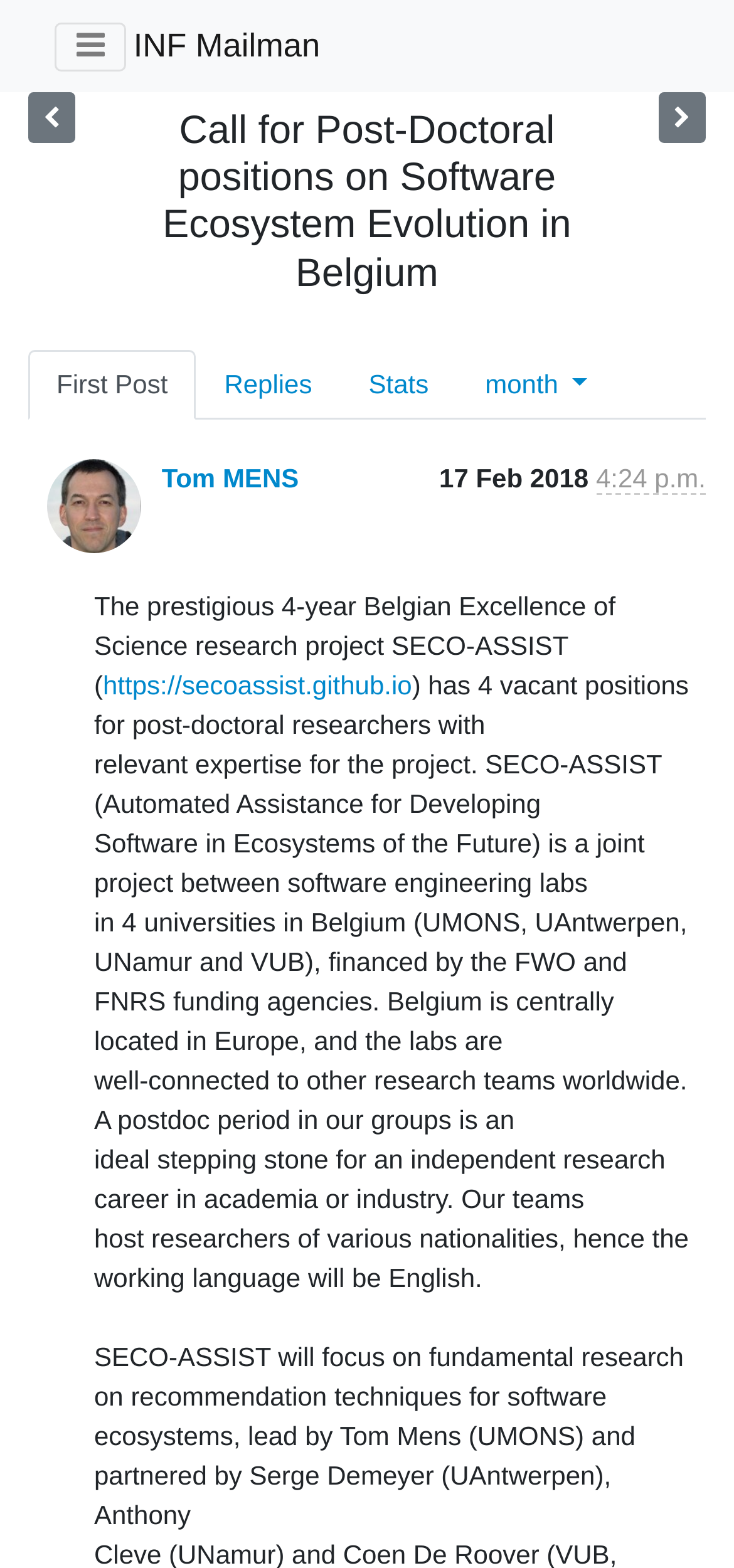Locate the bounding box of the UI element described in the following text: "First Post".

[0.038, 0.223, 0.267, 0.267]